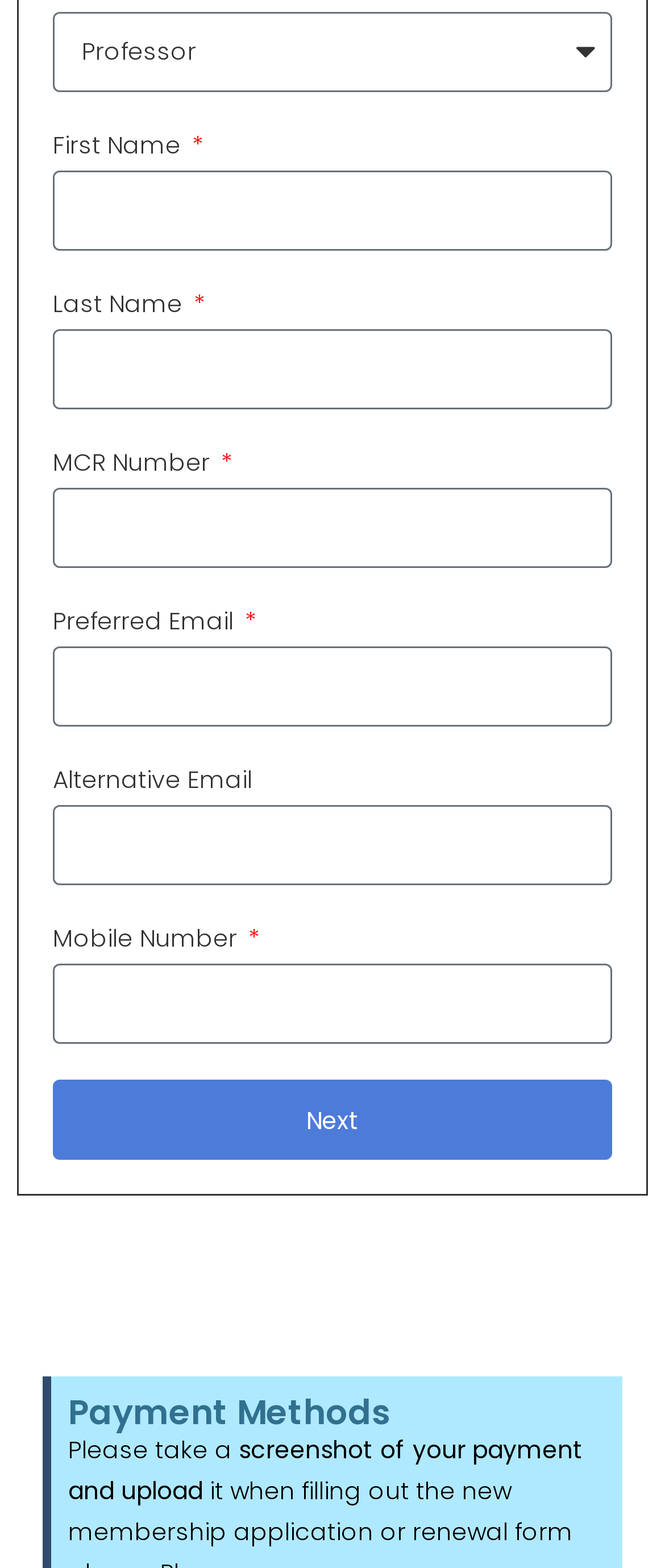What is the purpose of the 'Next' button?
Please respond to the question with a detailed and informative answer.

The 'Next' button is likely to be used to proceed to the next step or page after filling out the required information on the current page.